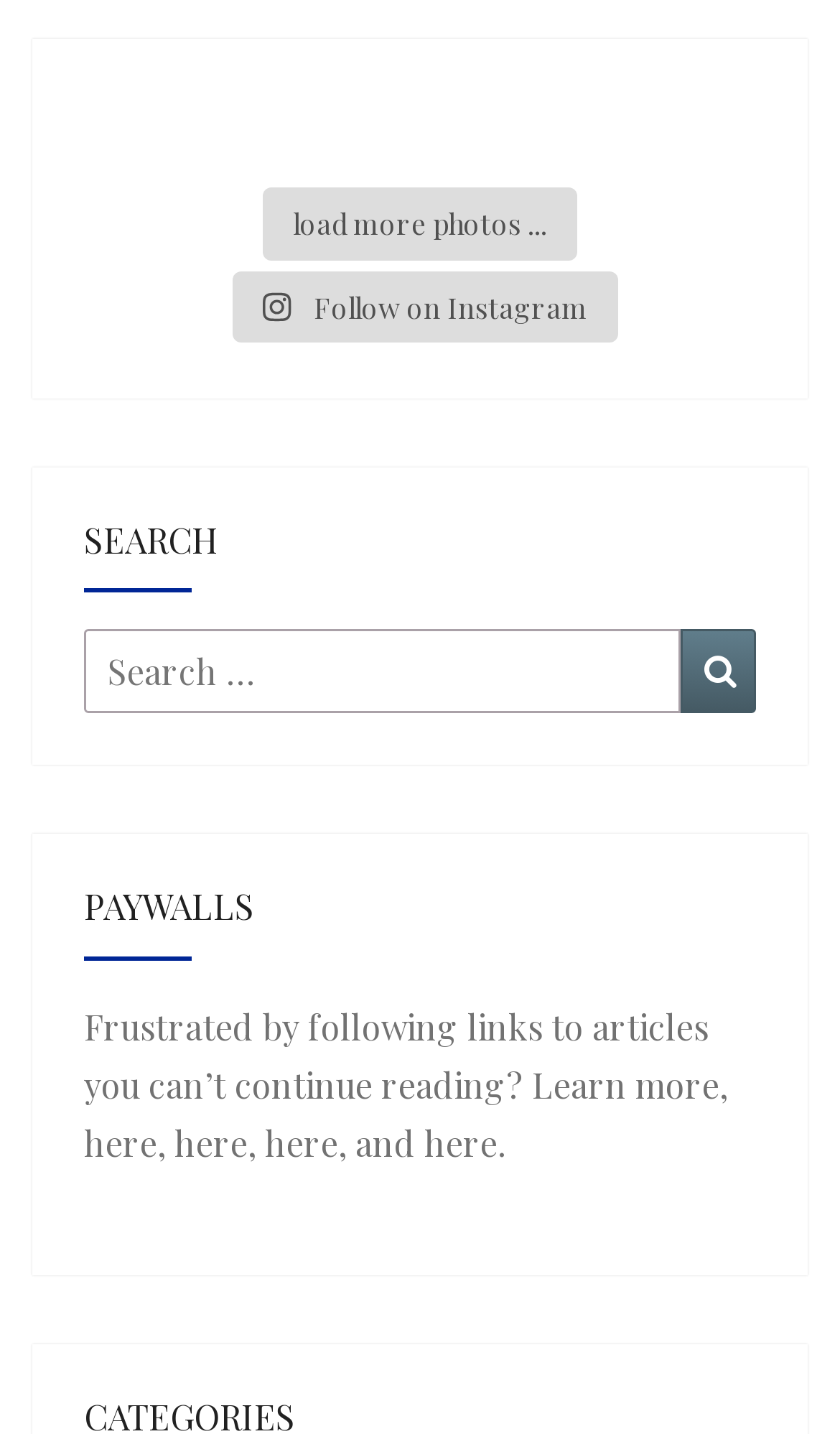What is the purpose of the 'load more photos' link?
Provide a detailed and extensive answer to the question.

The 'load more photos' link is likely intended to load additional photos or content on the website, possibly related to articles or paywalls. The exact purpose is unclear, but the link suggests that there is more content available beyond what is currently displayed.